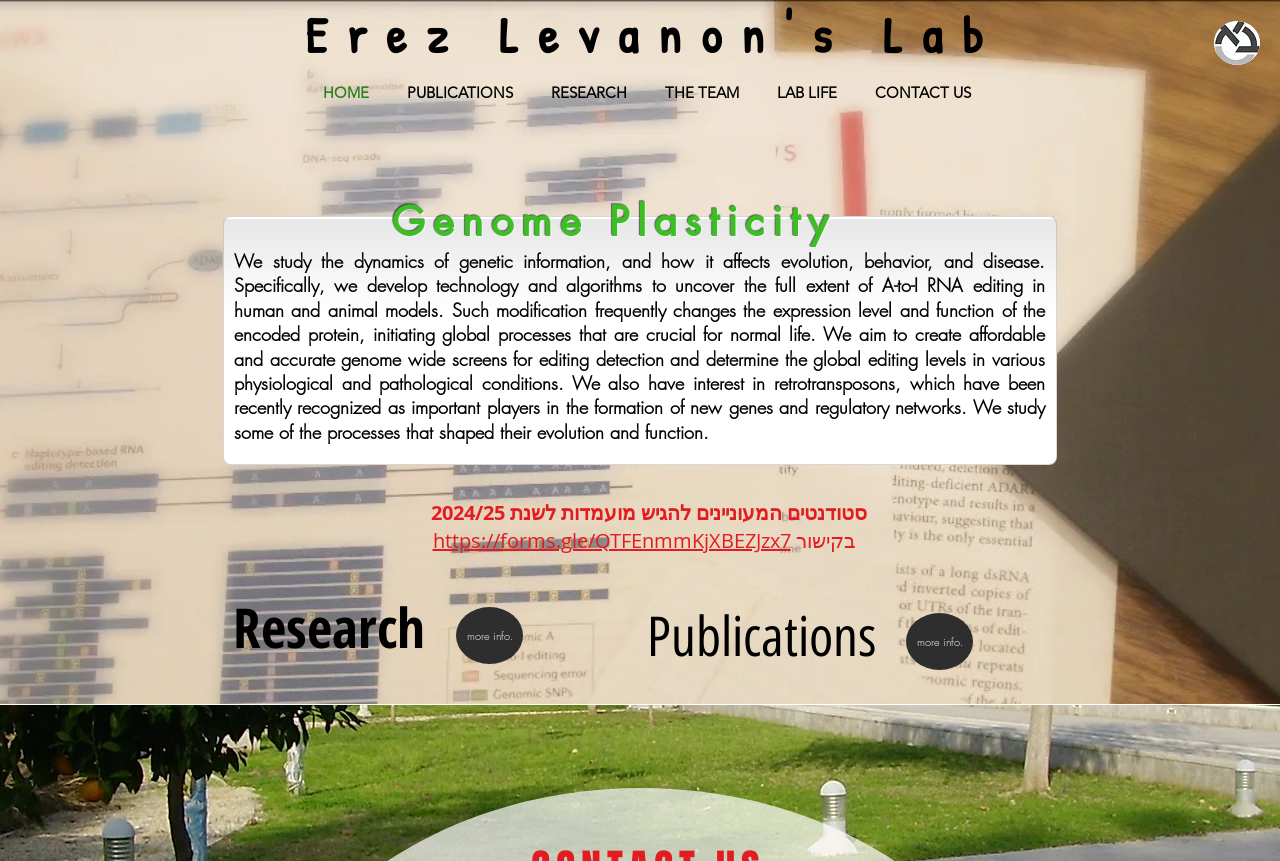Locate the bounding box coordinates of the region to be clicked to comply with the following instruction: "Read 'Publications'". The coordinates must be four float numbers between 0 and 1, in the form [left, top, right, bottom].

[0.505, 0.695, 0.684, 0.781]